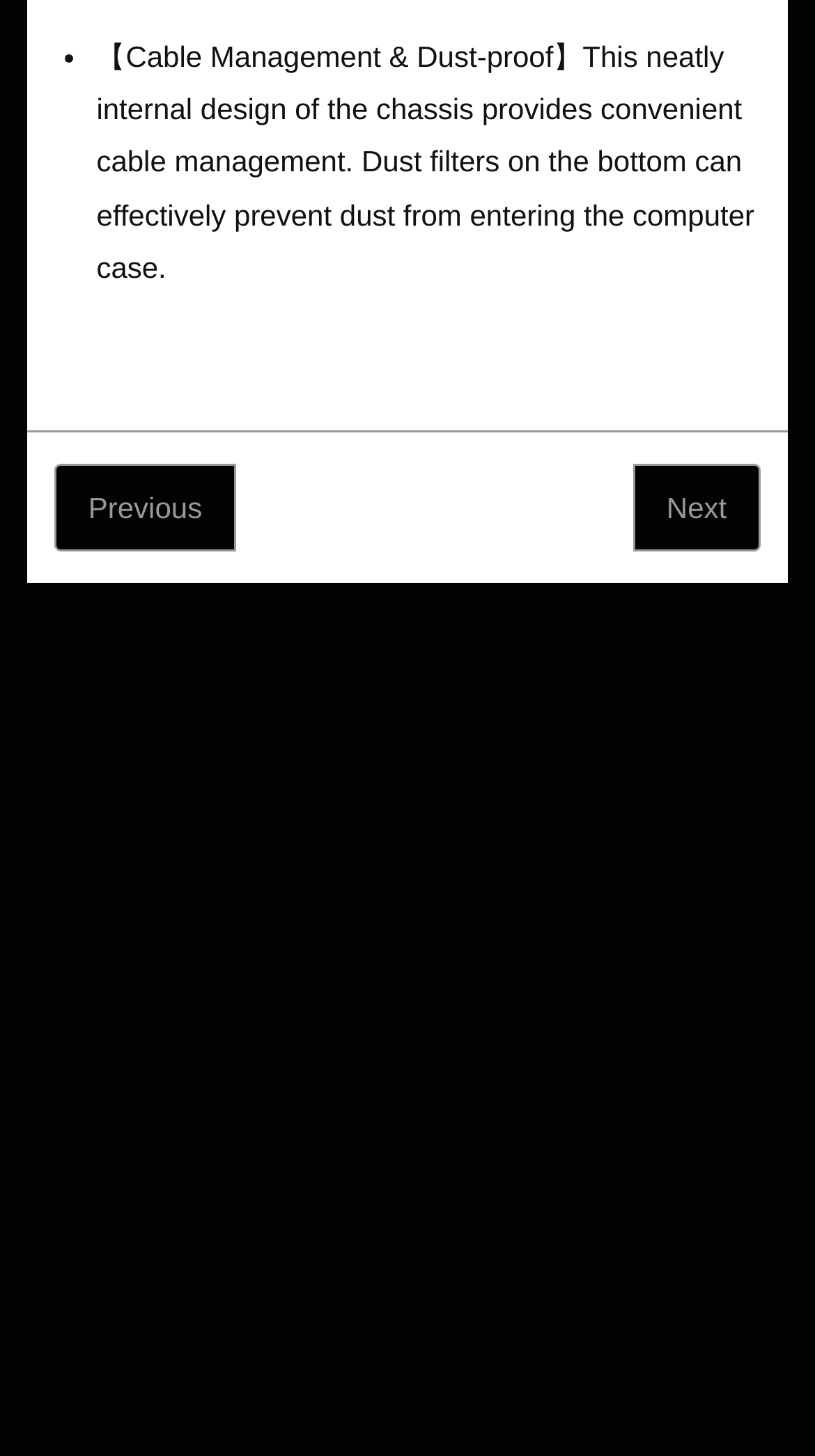How many social media links are provided?
Give a thorough and detailed response to the question.

There are three social media links provided, represented by the icons '', '', and '', which are likely to be Facebook, Twitter, and Instagram respectively.